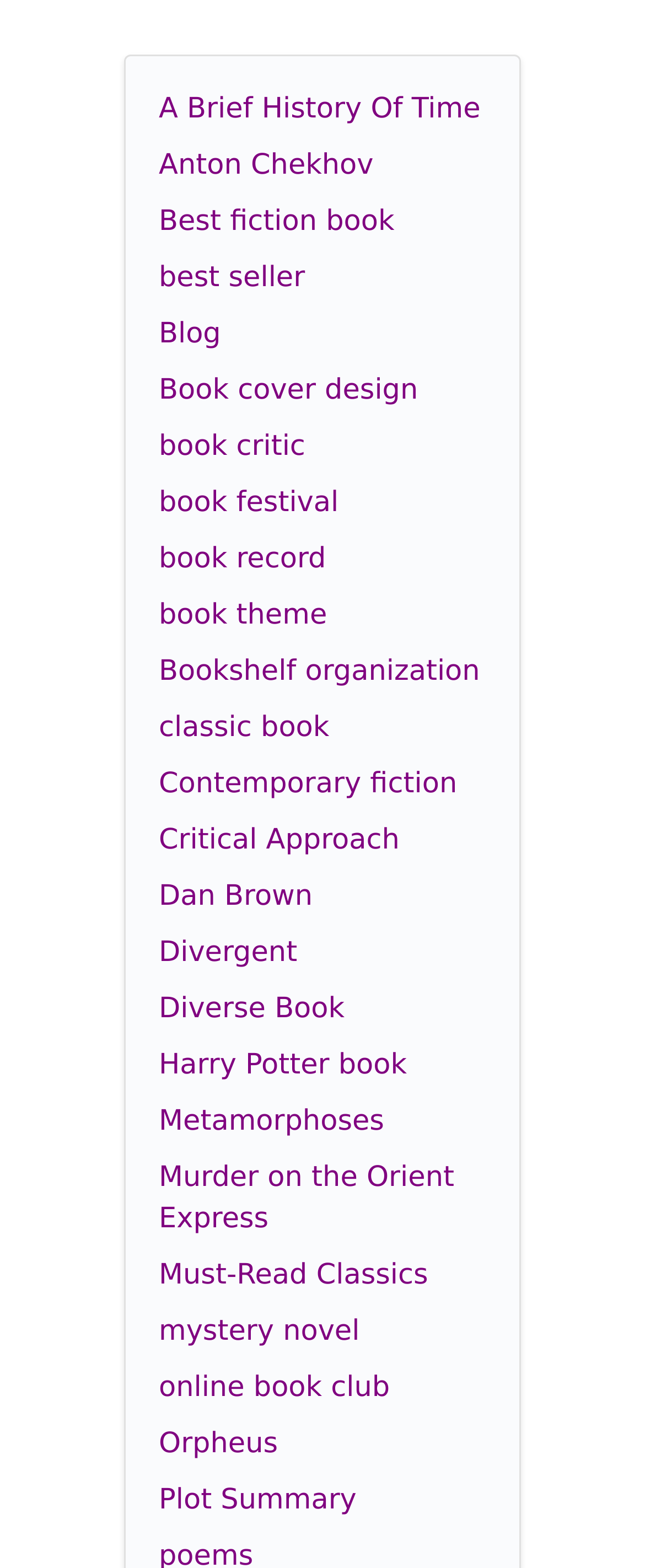Determine the coordinates of the bounding box that should be clicked to complete the instruction: "Search for something". The coordinates should be represented by four float numbers between 0 and 1: [left, top, right, bottom].

None